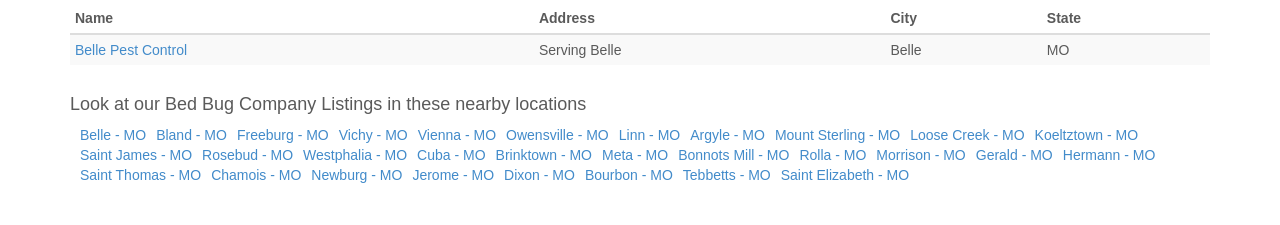What is the city corresponding to the state 'MO' in the first row?
Examine the webpage screenshot and provide an in-depth answer to the question.

The answer can be found in the table on the webpage, where the first row has a column header 'City' and the corresponding grid cell contains the text 'Belle'.